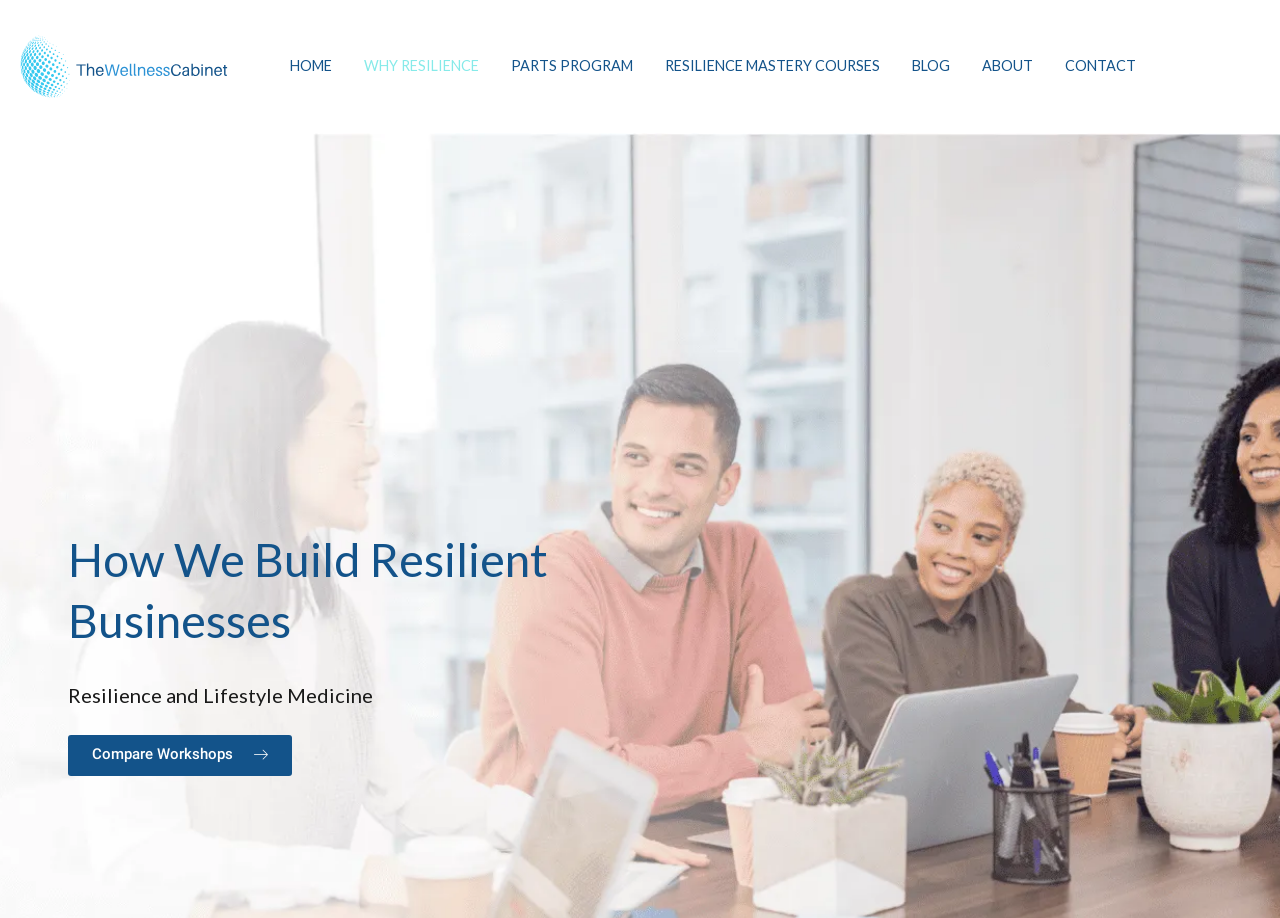Can you provide the bounding box coordinates for the element that should be clicked to implement the instruction: "contact us"?

[0.82, 0.042, 0.9, 0.103]